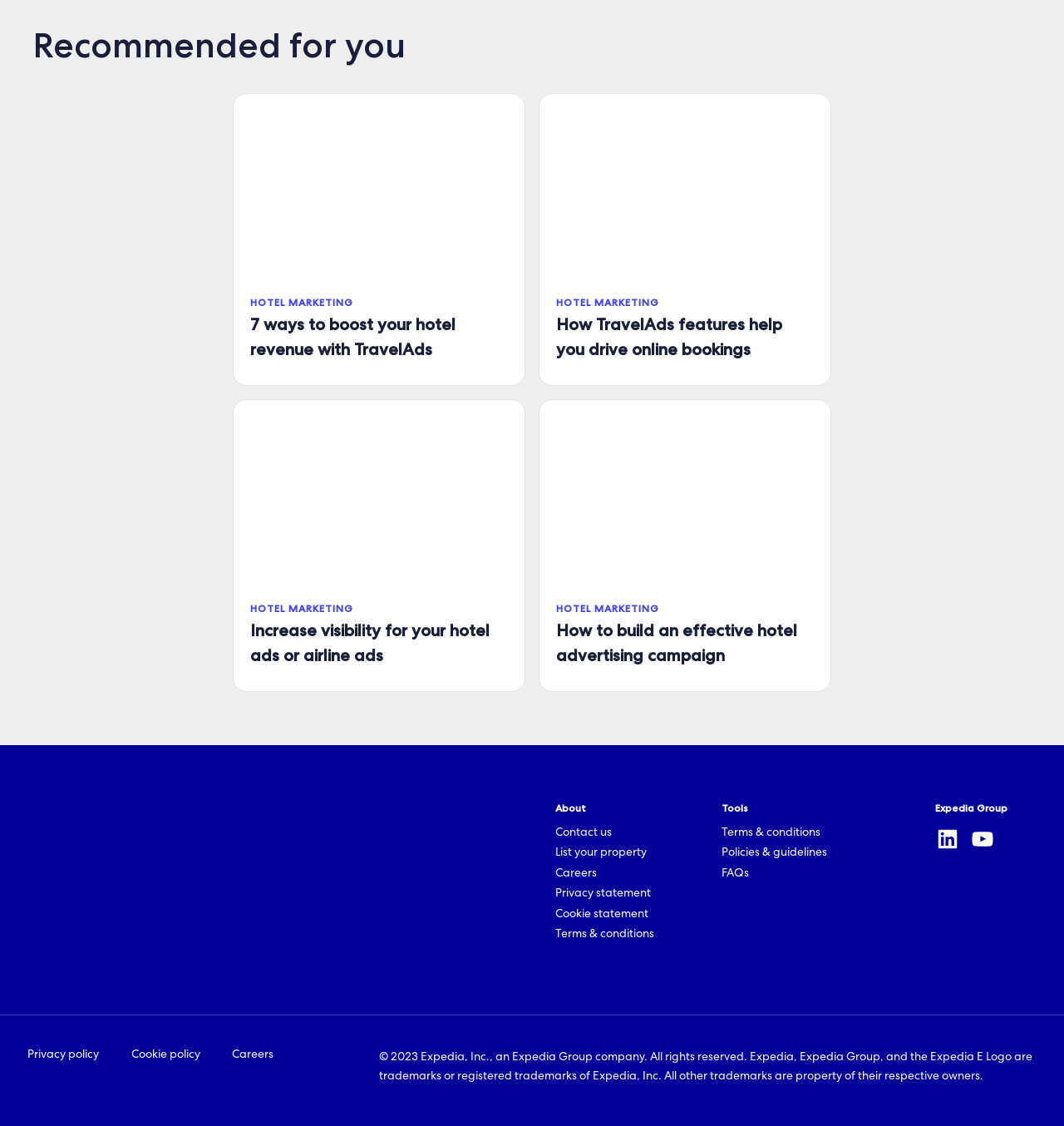Determine the bounding box coordinates of the region I should click to achieve the following instruction: "Click on 'HOTEL MARKETING'". Ensure the bounding box coordinates are four float numbers between 0 and 1, i.e., [left, top, right, bottom].

[0.235, 0.263, 0.332, 0.274]